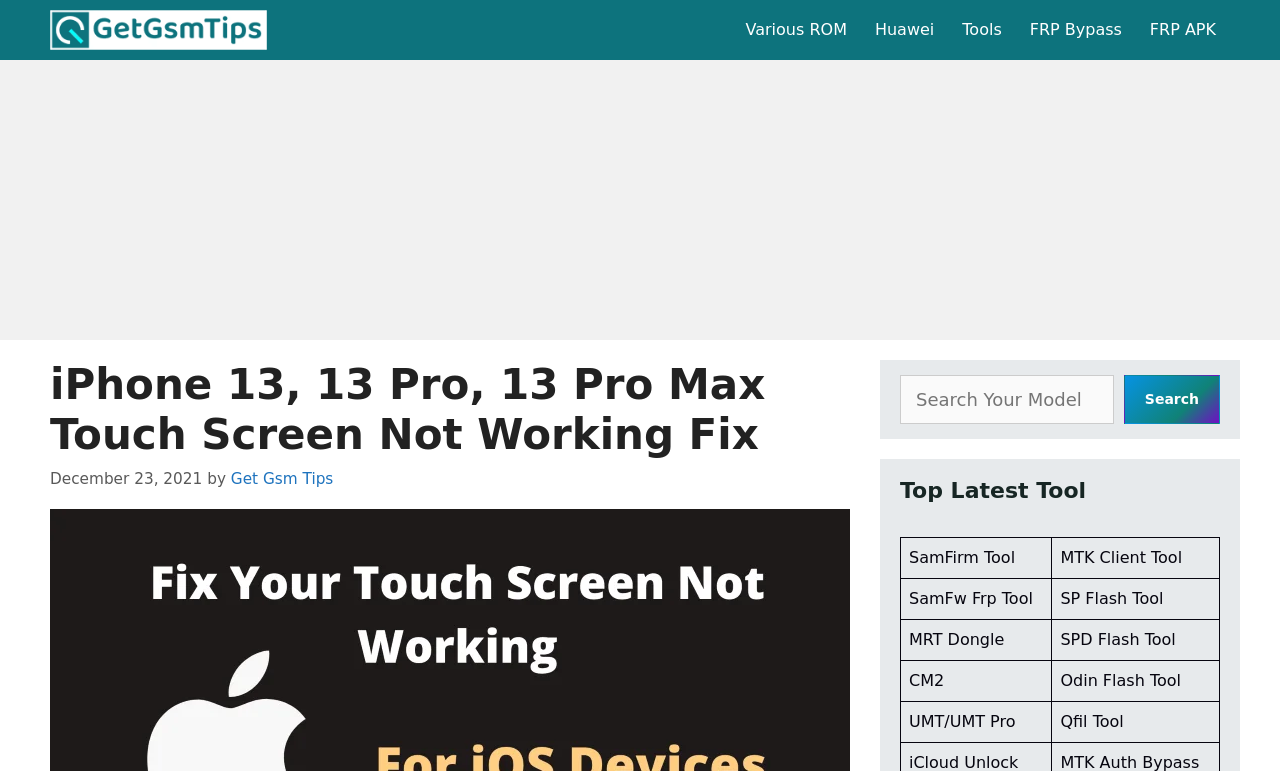Please determine the bounding box coordinates of the area that needs to be clicked to complete this task: 'Check out MRT Dongle'. The coordinates must be four float numbers between 0 and 1, formatted as [left, top, right, bottom].

[0.71, 0.817, 0.785, 0.842]